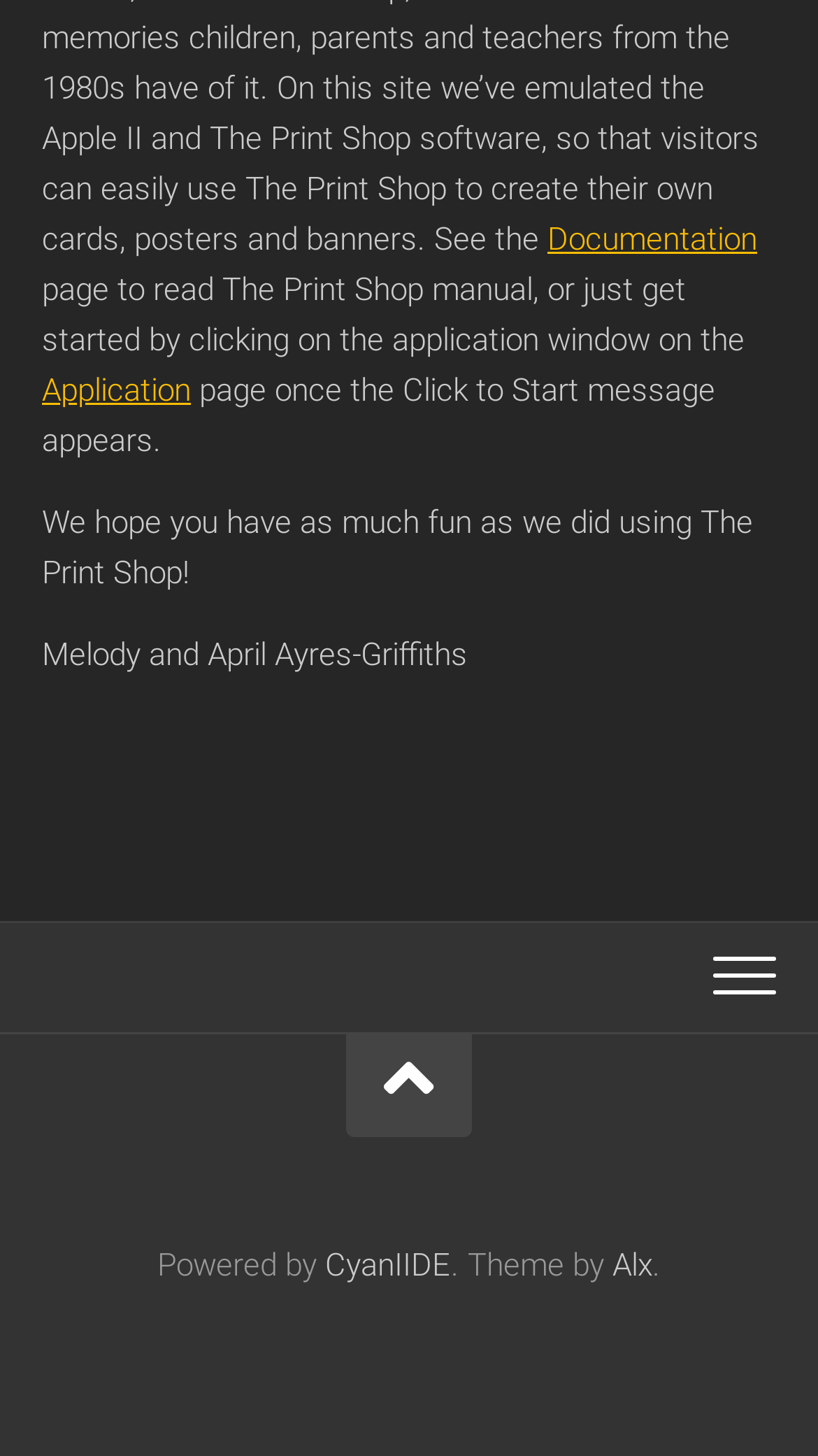Give a one-word or short phrase answer to the question: 
What is the company that powers the webpage?

CyanIIDE